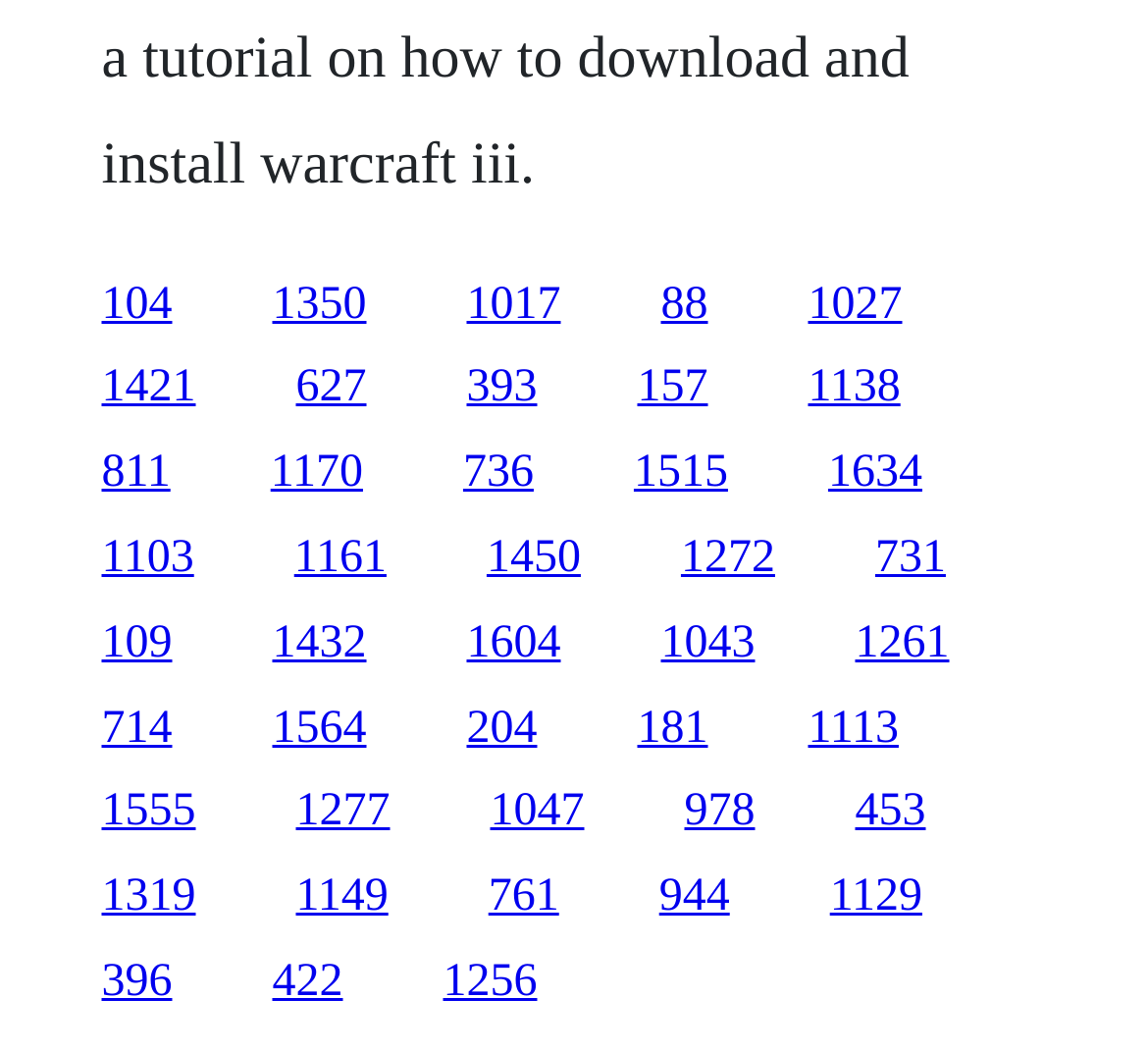Respond to the question with just a single word or phrase: 
What is the purpose of the links on this webpage?

Navigation